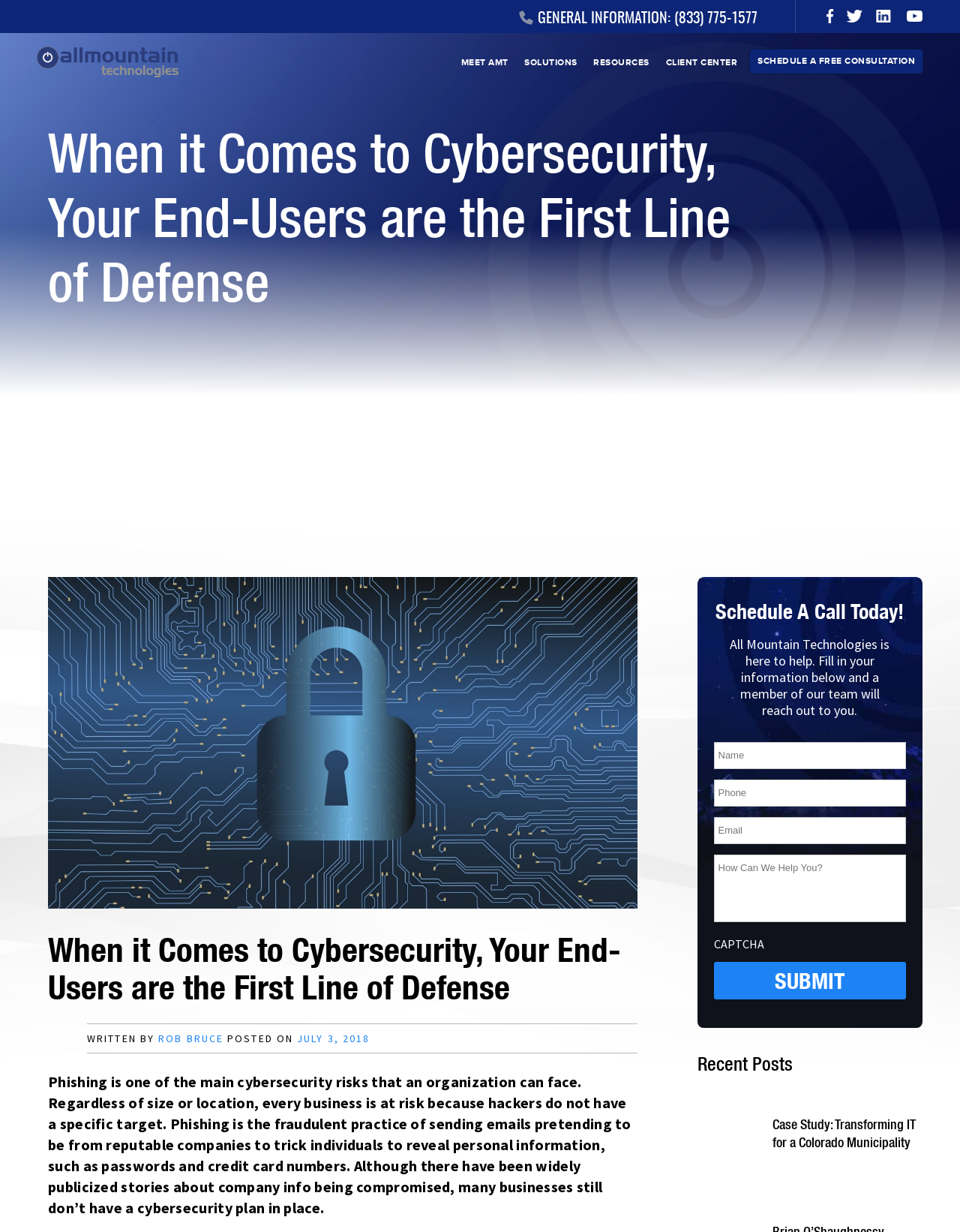Can you extract the headline from the webpage for me?

When it Comes to Cybersecurity, Your End-Users are the First Line of Defense